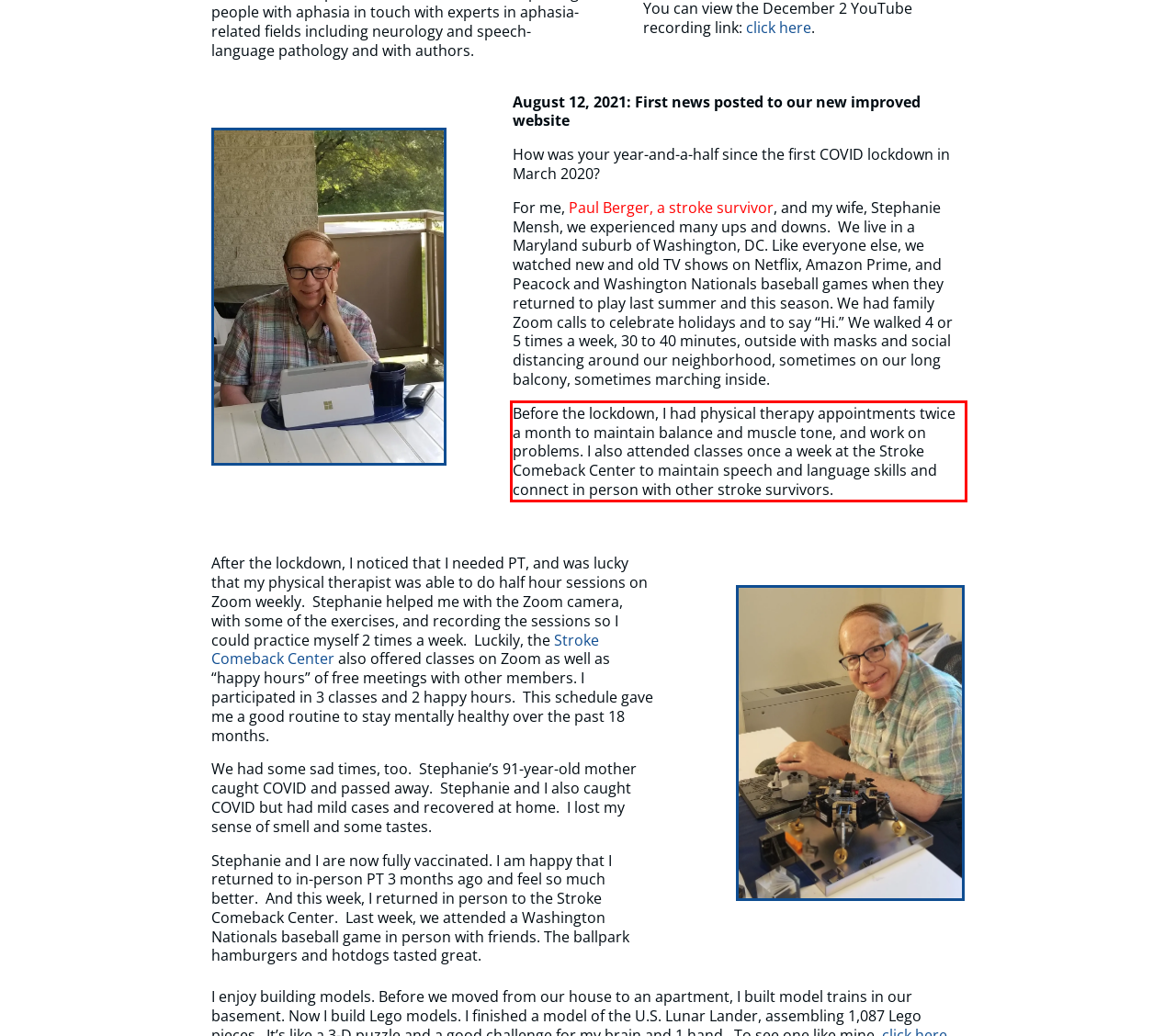There is a UI element on the webpage screenshot marked by a red bounding box. Extract and generate the text content from within this red box.

Before the lockdown, I had physical therapy appointments twice a month to maintain balance and muscle tone, and work on problems. I also attended classes once a week at the Stroke Comeback Center to maintain speech and language skills and connect in person with other stroke survivors.